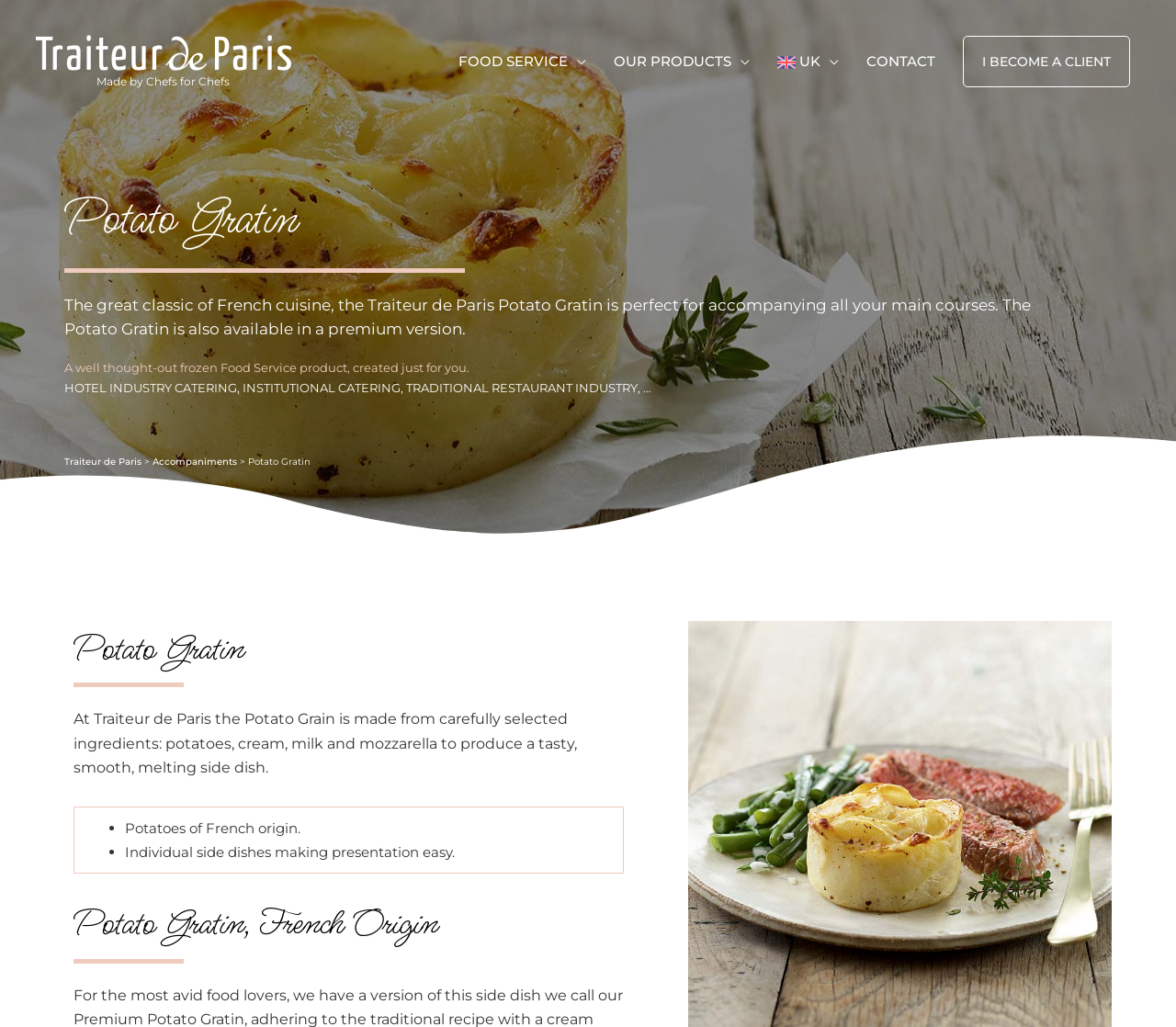Based on the element description: "Traiteur de Paris", identify the bounding box coordinates for this UI element. The coordinates must be four float numbers between 0 and 1, listed as [left, top, right, bottom].

[0.055, 0.444, 0.12, 0.455]